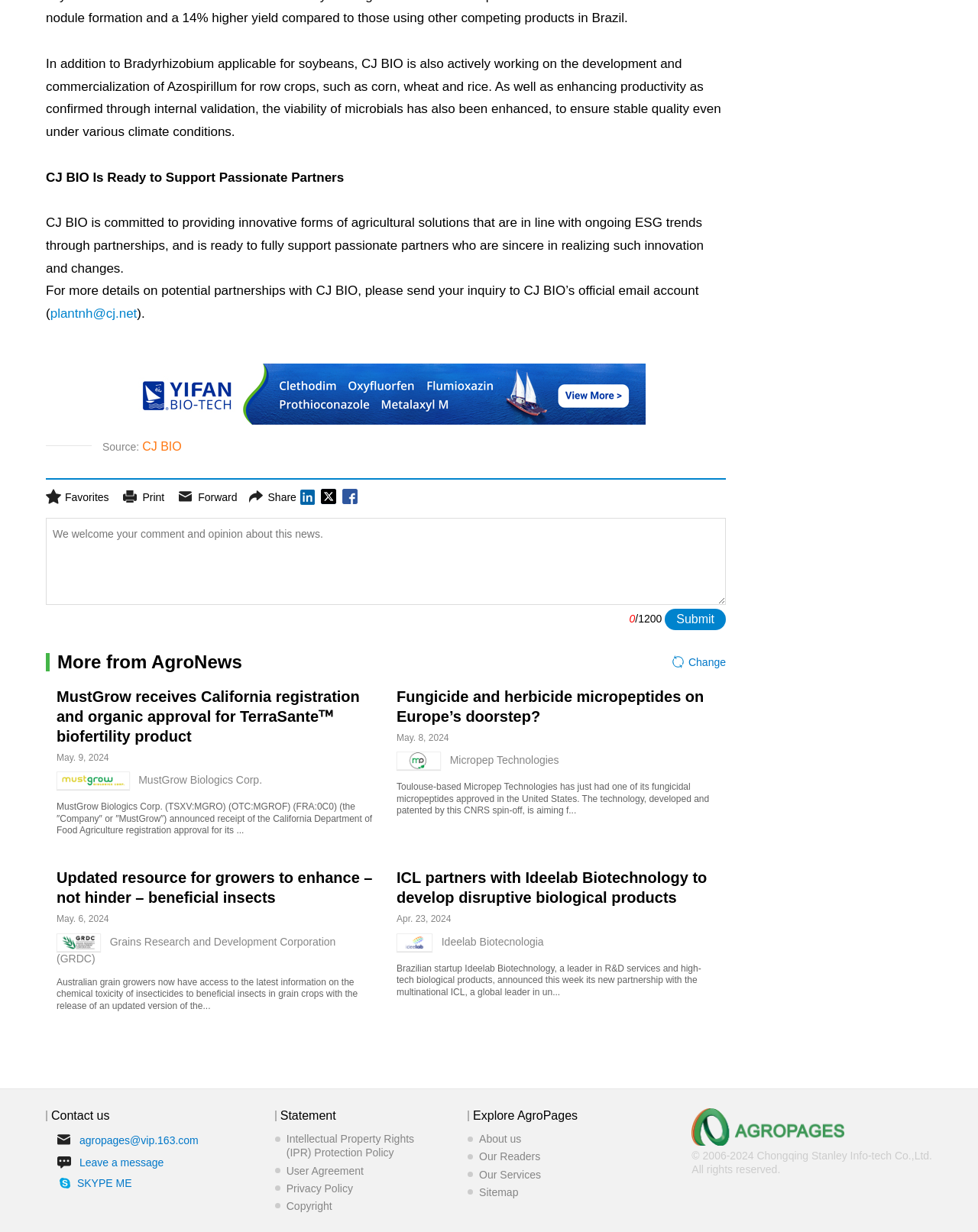Could you indicate the bounding box coordinates of the region to click in order to complete this instruction: "Submit a comment".

[0.047, 0.494, 0.742, 0.511]